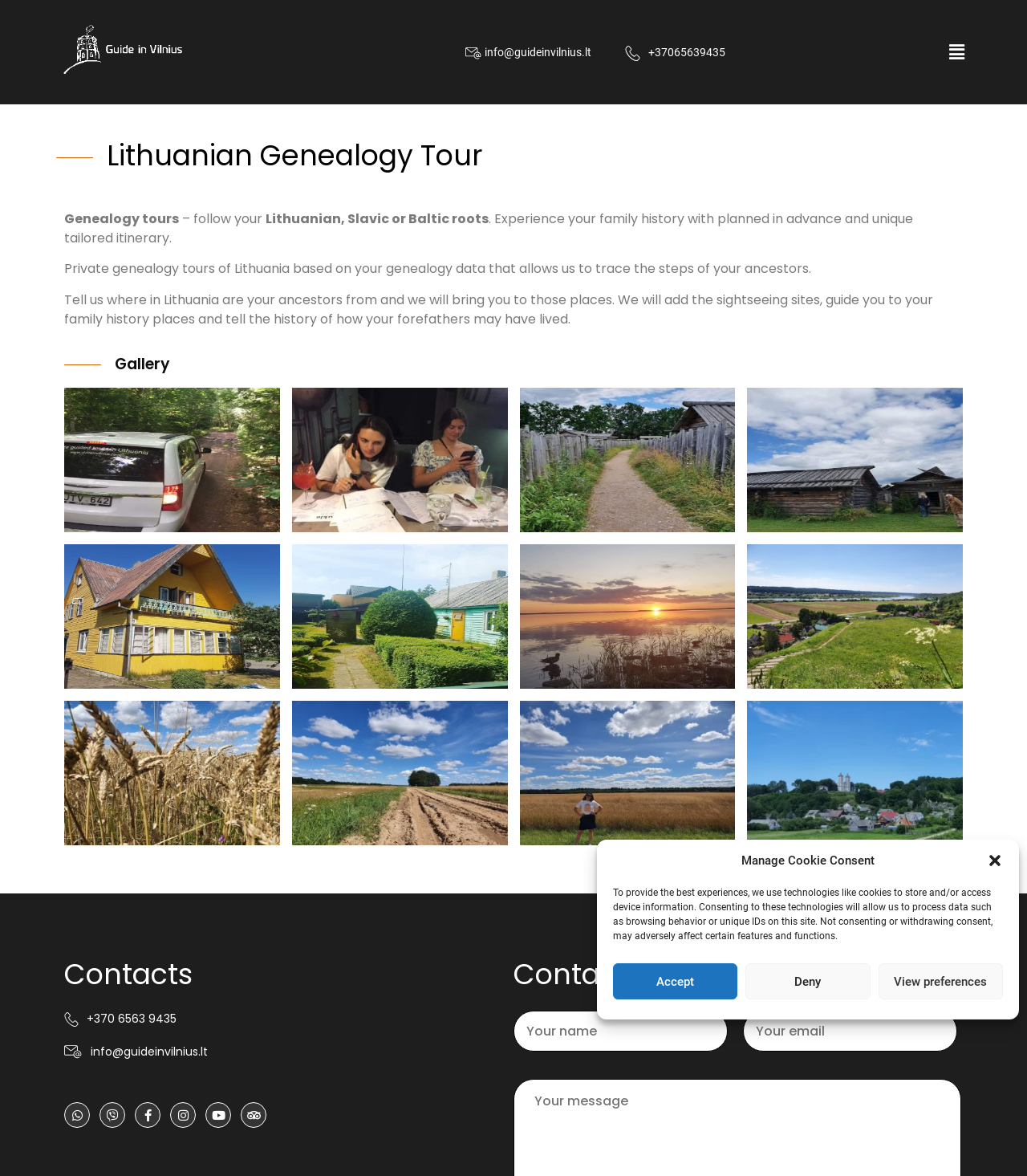Answer this question in one word or a short phrase: What is the main service offered by this website?

Genealogy tour